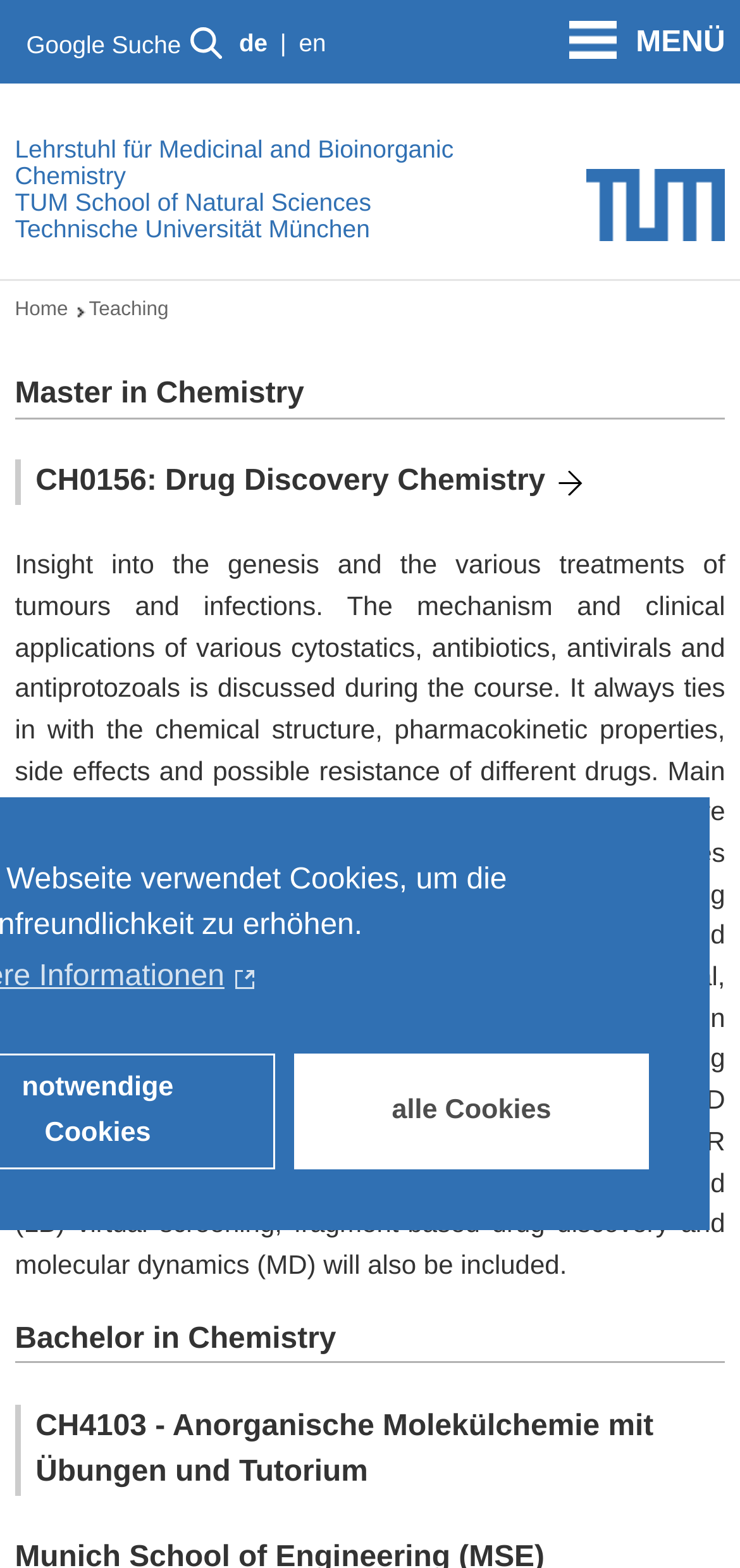Determine the bounding box for the HTML element described here: "Google Suche". The coordinates should be given as [left, top, right, bottom] with each number being a float between 0 and 1.

[0.02, 0.015, 0.315, 0.043]